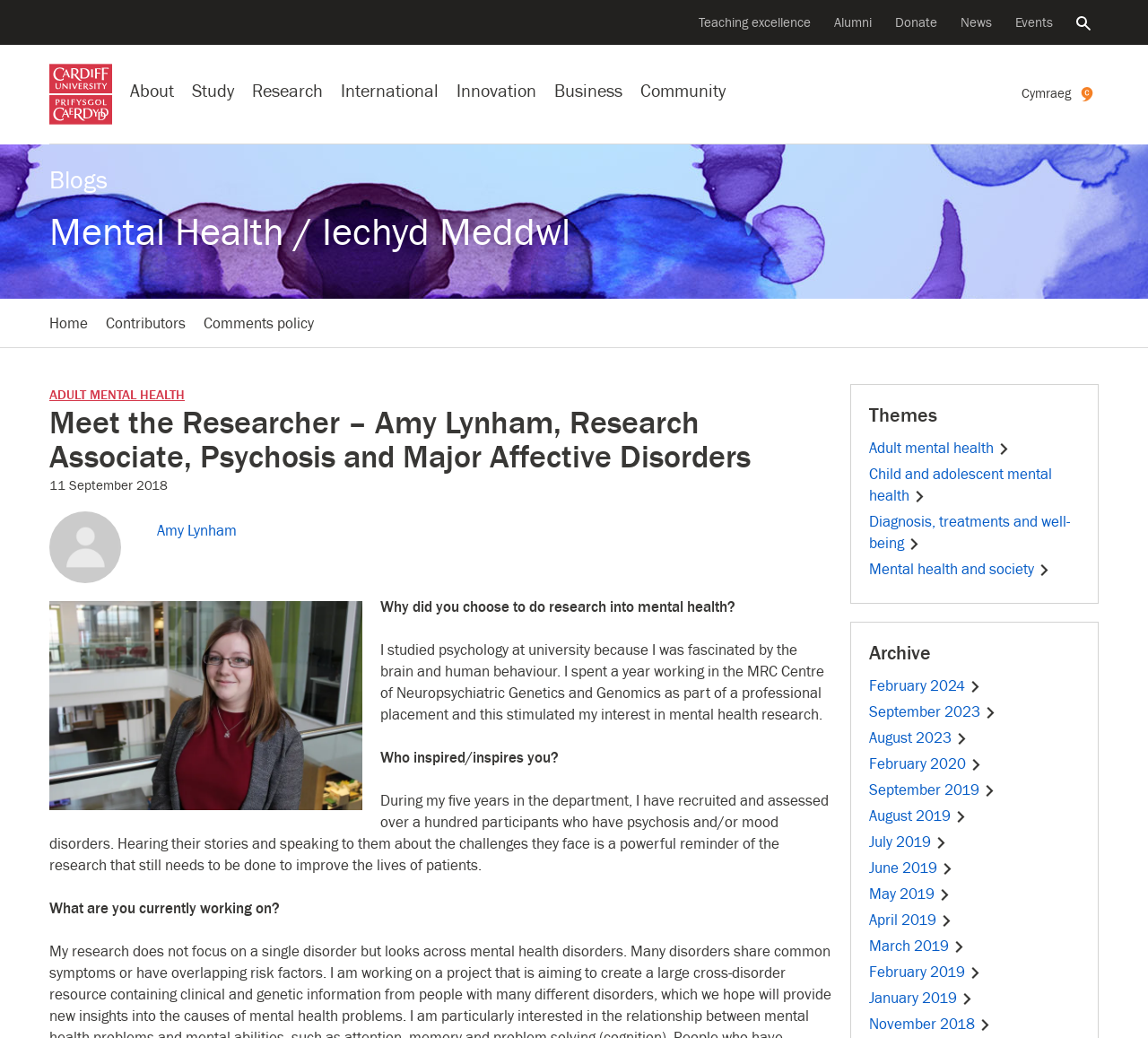What is the name of the university?
Kindly give a detailed and elaborate answer to the question.

The name of the university can be found in the link 'Cardiff University logo' which appears in the site navigation section.